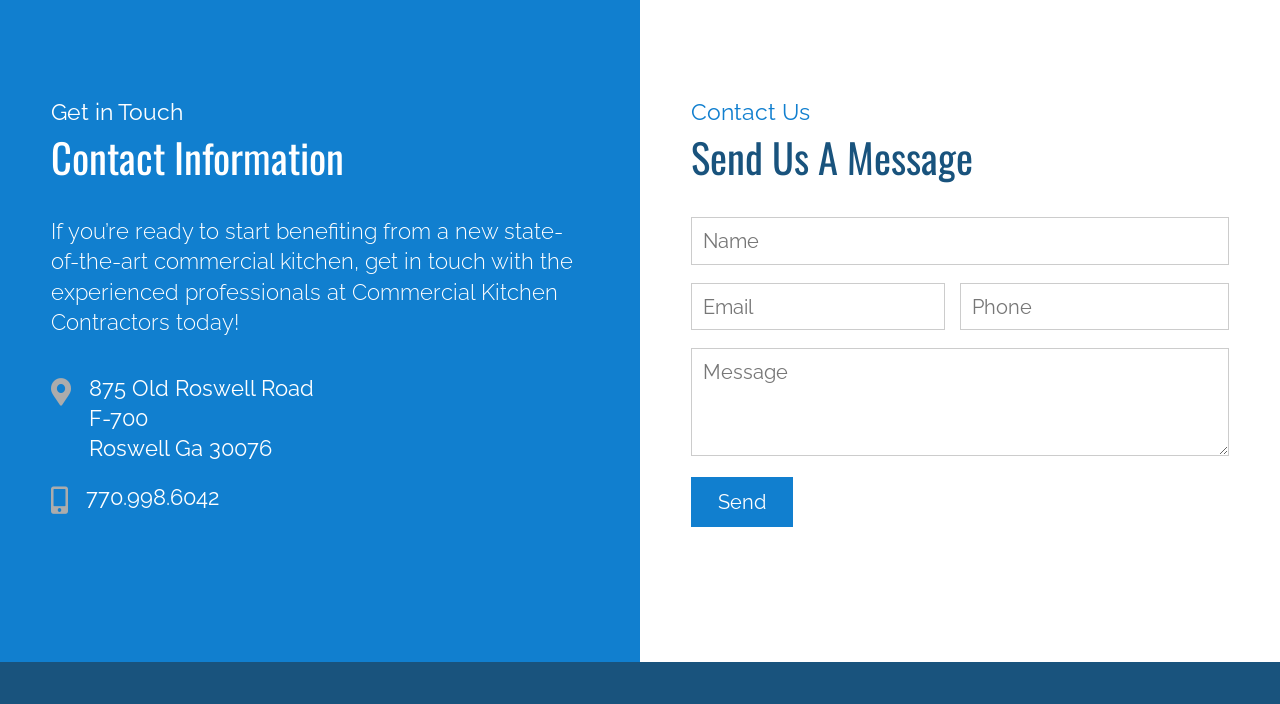Provide the bounding box coordinates of the UI element that matches the description: "Practical information".

None